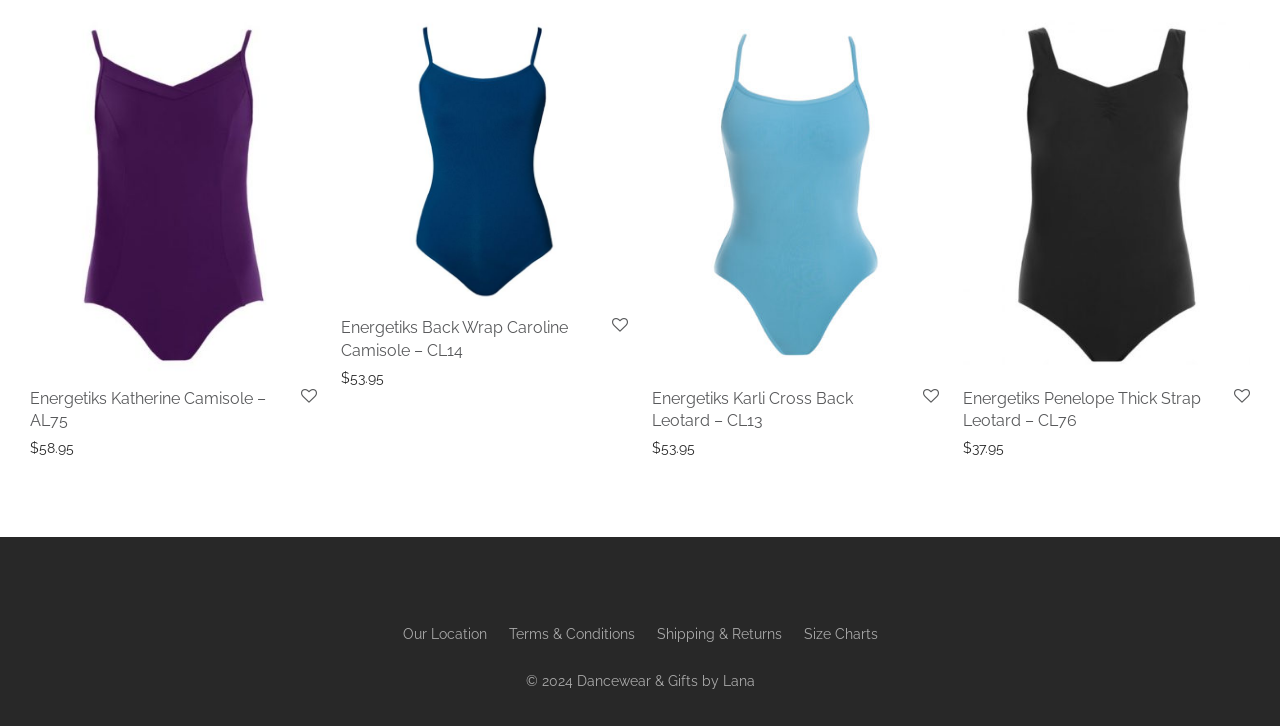What is the common prefix of all product names?
Craft a detailed and extensive response to the question.

I analyzed the product names and found that all of them start with 'Energetiks'. This is a common prefix among all product names.